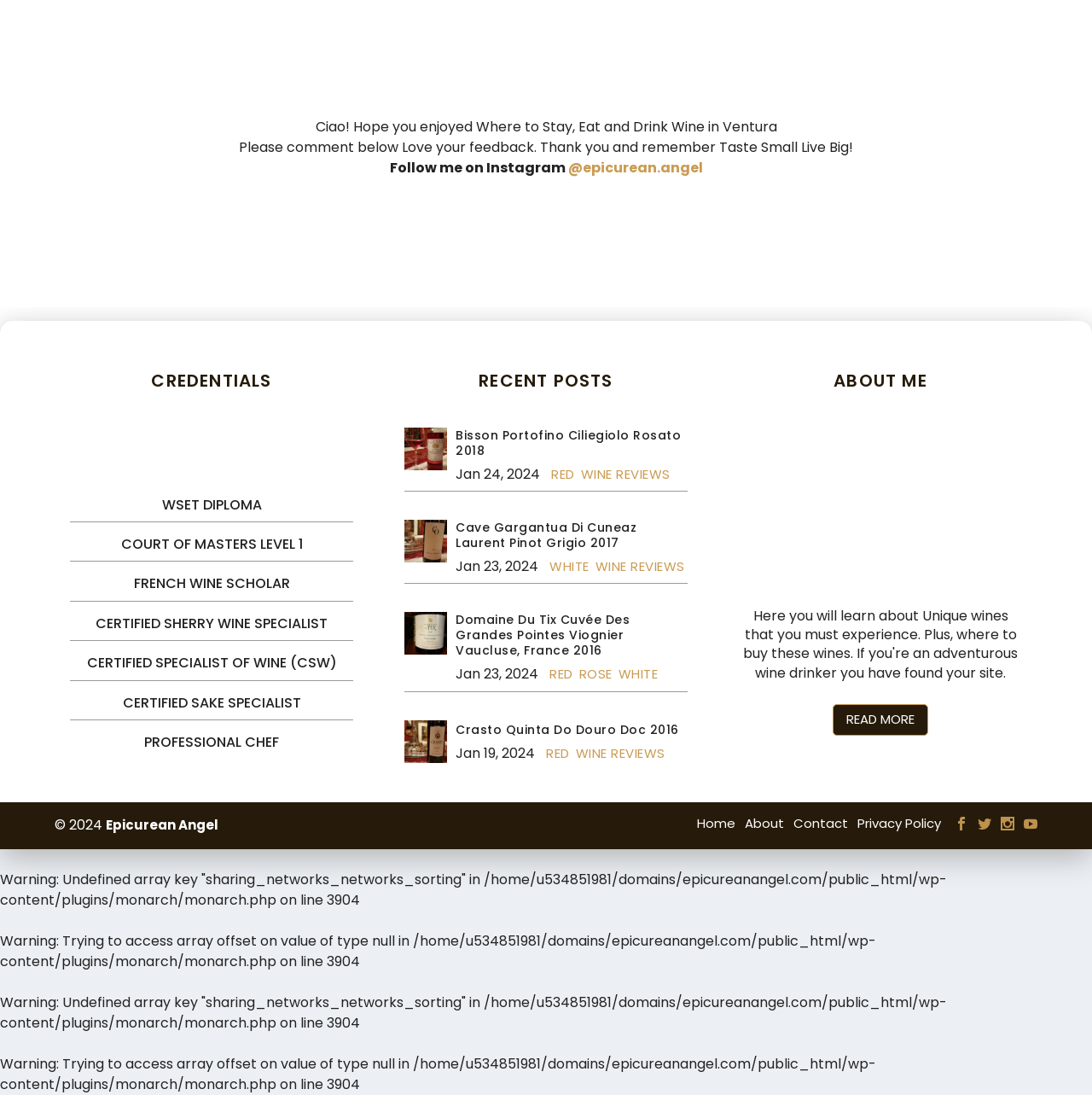What is the copyright year mentioned at the bottom of the webpage?
Look at the image and provide a detailed response to the question.

The copyright year mentioned at the bottom of the webpage is 2024, as indicated by the text '© 2024'.